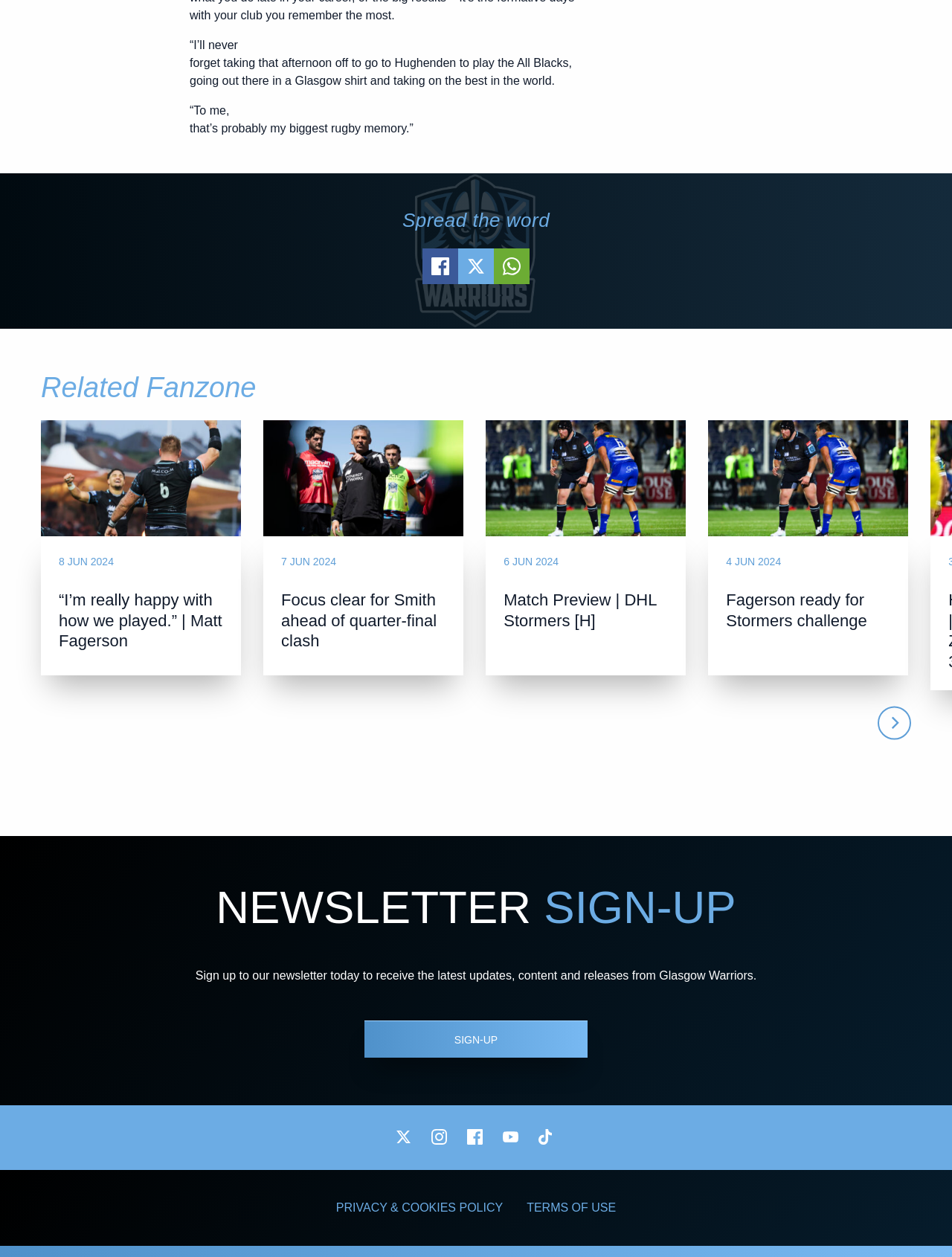Show me the bounding box coordinates of the clickable region to achieve the task as per the instruction: "Click on the 'SIGN-UP' link".

[0.383, 0.812, 0.617, 0.842]